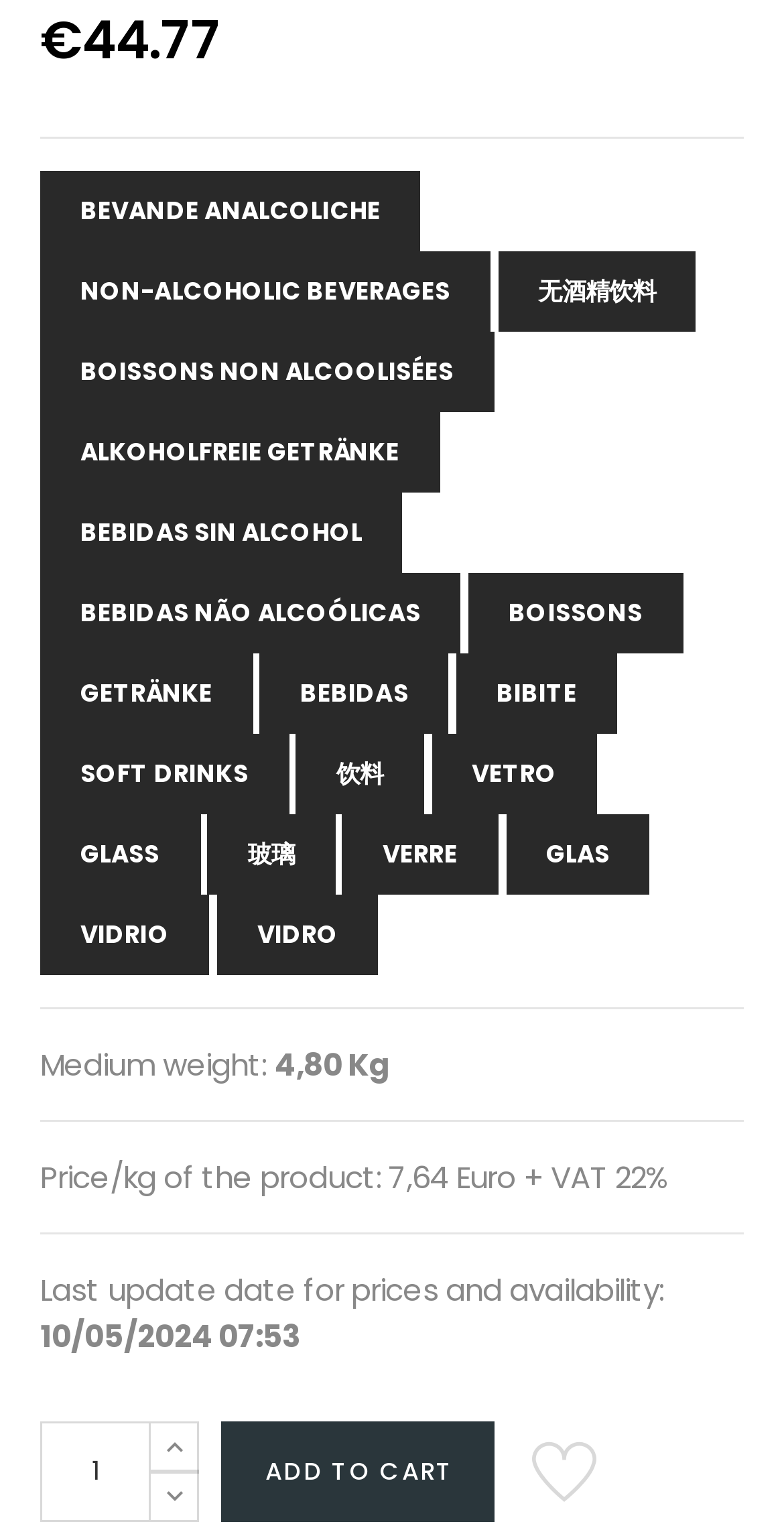What is the purpose of the button at the bottom?
Based on the screenshot, answer the question with a single word or phrase.

ADD TO CART